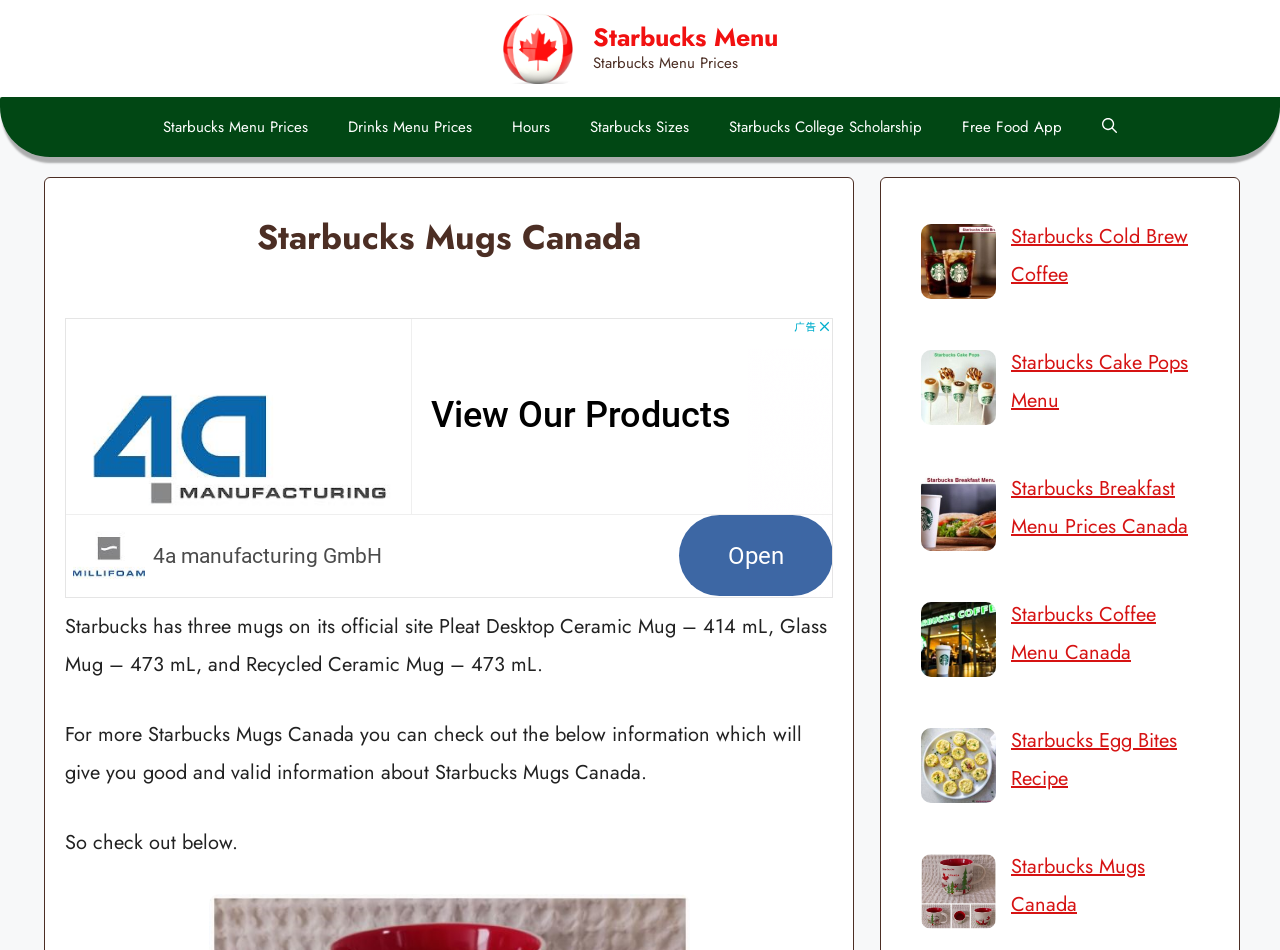Identify the bounding box coordinates of the section to be clicked to complete the task described by the following instruction: "Open search". The coordinates should be four float numbers between 0 and 1, formatted as [left, top, right, bottom].

[0.845, 0.102, 0.888, 0.165]